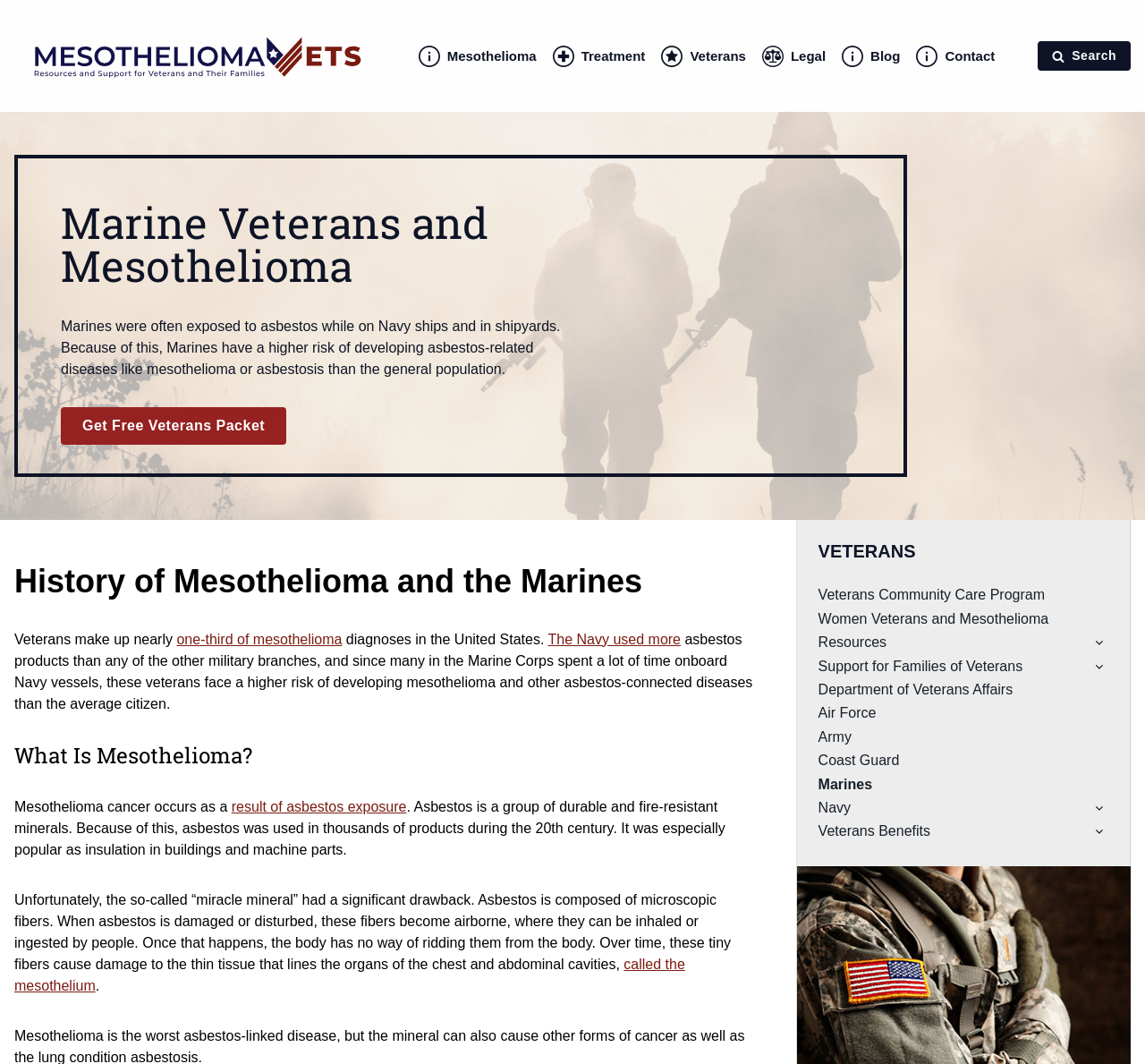Refer to the image and provide an in-depth answer to the question: 
What is the topic of the webpage?

Based on the webpage content, I can see that the topic is related to mesothelioma and its connection to Marine Corps veterans, as indicated by the heading 'Marine Veterans and Mesothelioma' and the text 'Marines were often exposed to asbestos while on Navy ships and in shipyards.'